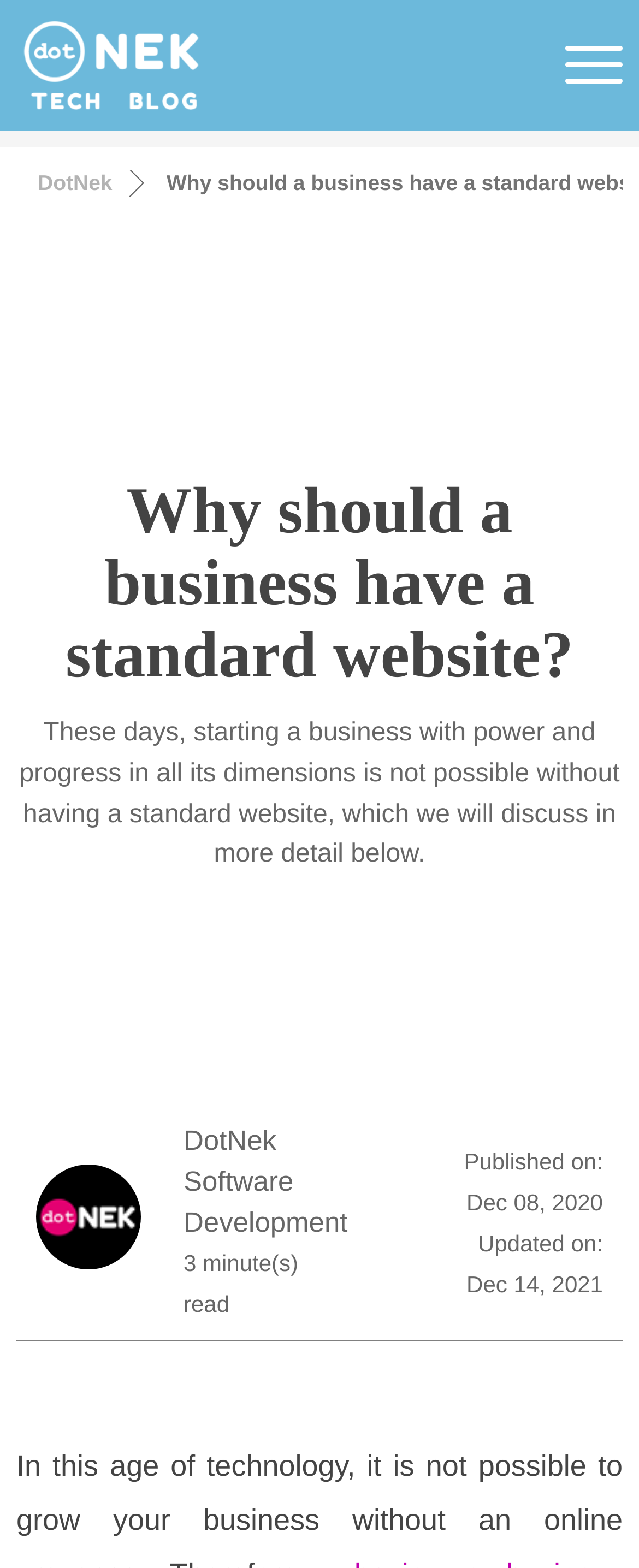Provide a one-word or one-phrase answer to the question:
How many articles are listed on the webpage?

One